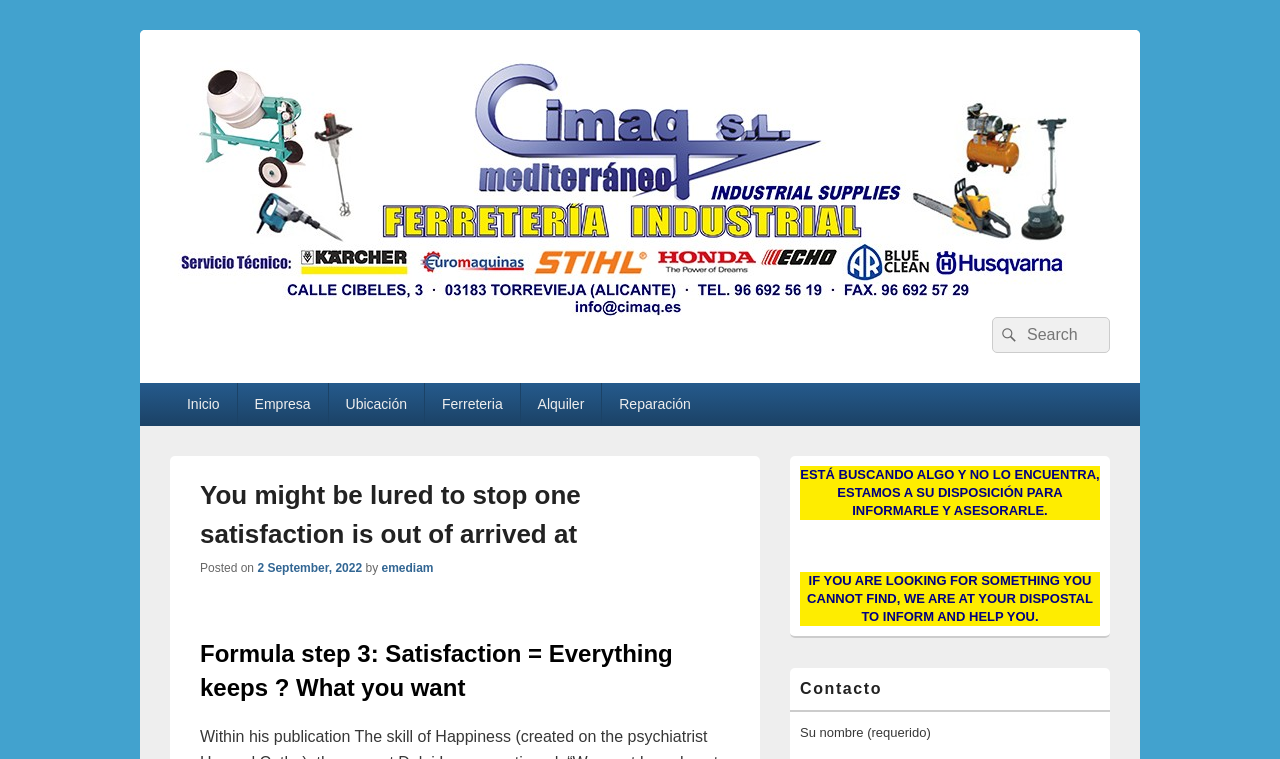Determine the bounding box coordinates of the clickable element necessary to fulfill the instruction: "Click on the search button". Provide the coordinates as four float numbers within the 0 to 1 range, i.e., [left, top, right, bottom].

[0.775, 0.418, 0.798, 0.465]